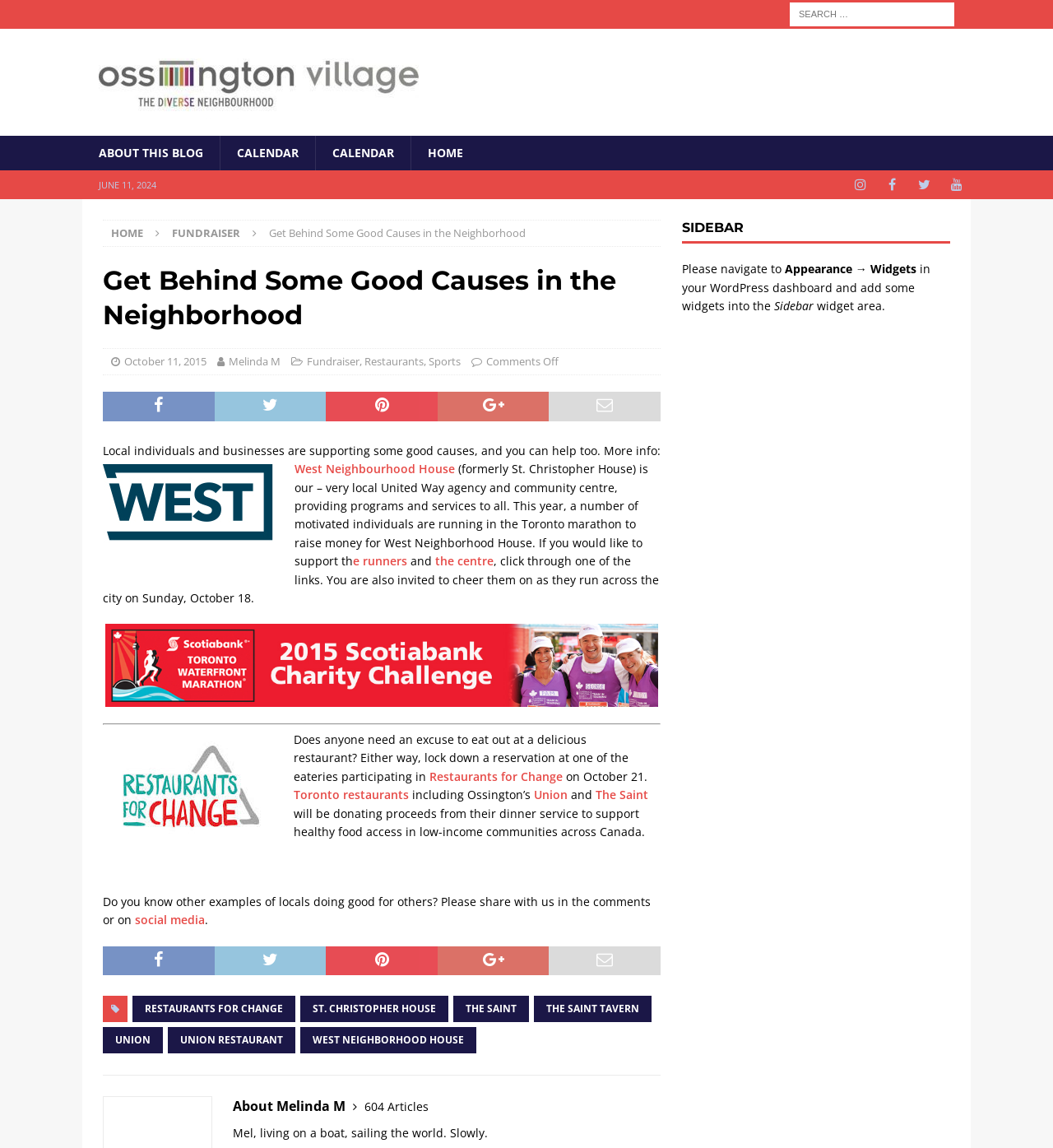Who is the author of the article?
Please respond to the question with a detailed and informative answer.

The author of the article can be found at the bottom of the webpage, which mentions 'About Melinda M' and provides a brief description of the author.